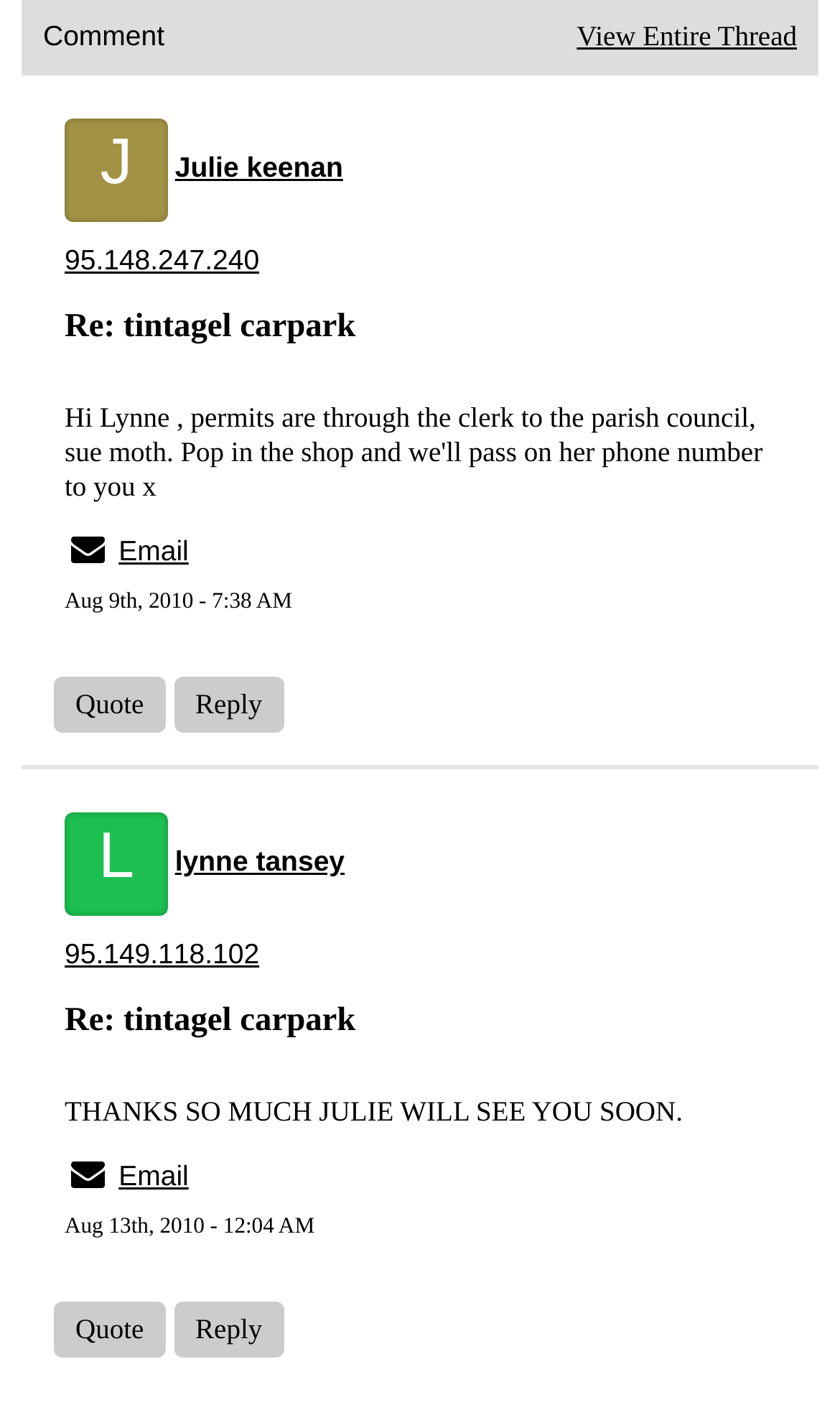Identify the coordinates of the bounding box for the element that must be clicked to accomplish the instruction: "Email the user".

[0.141, 0.374, 0.225, 0.397]